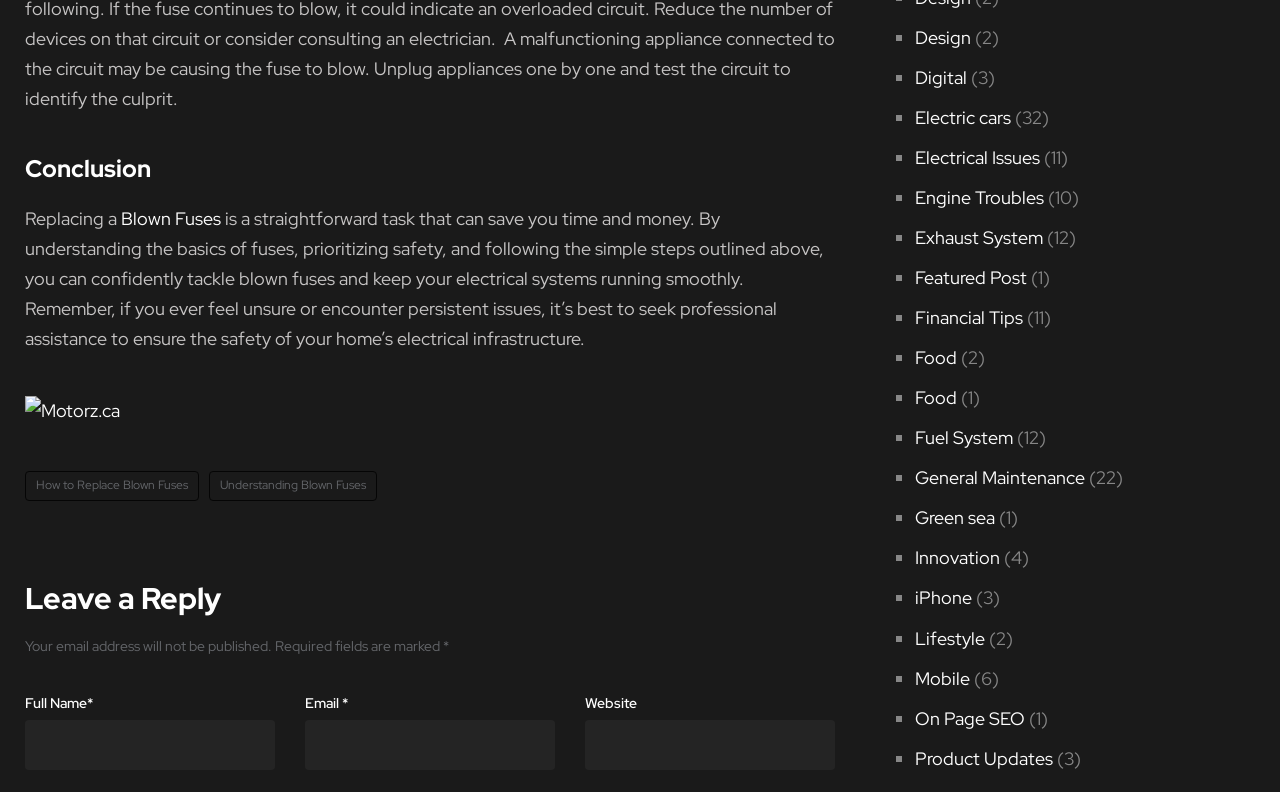Based on the image, please respond to the question with as much detail as possible:
What is the topic of the link 'Electrical Issues'?

The link 'Electrical Issues' is one of the links in the list of topics, and its OCR text is 'Electrical Issues', so it is likely related to electrical issues.